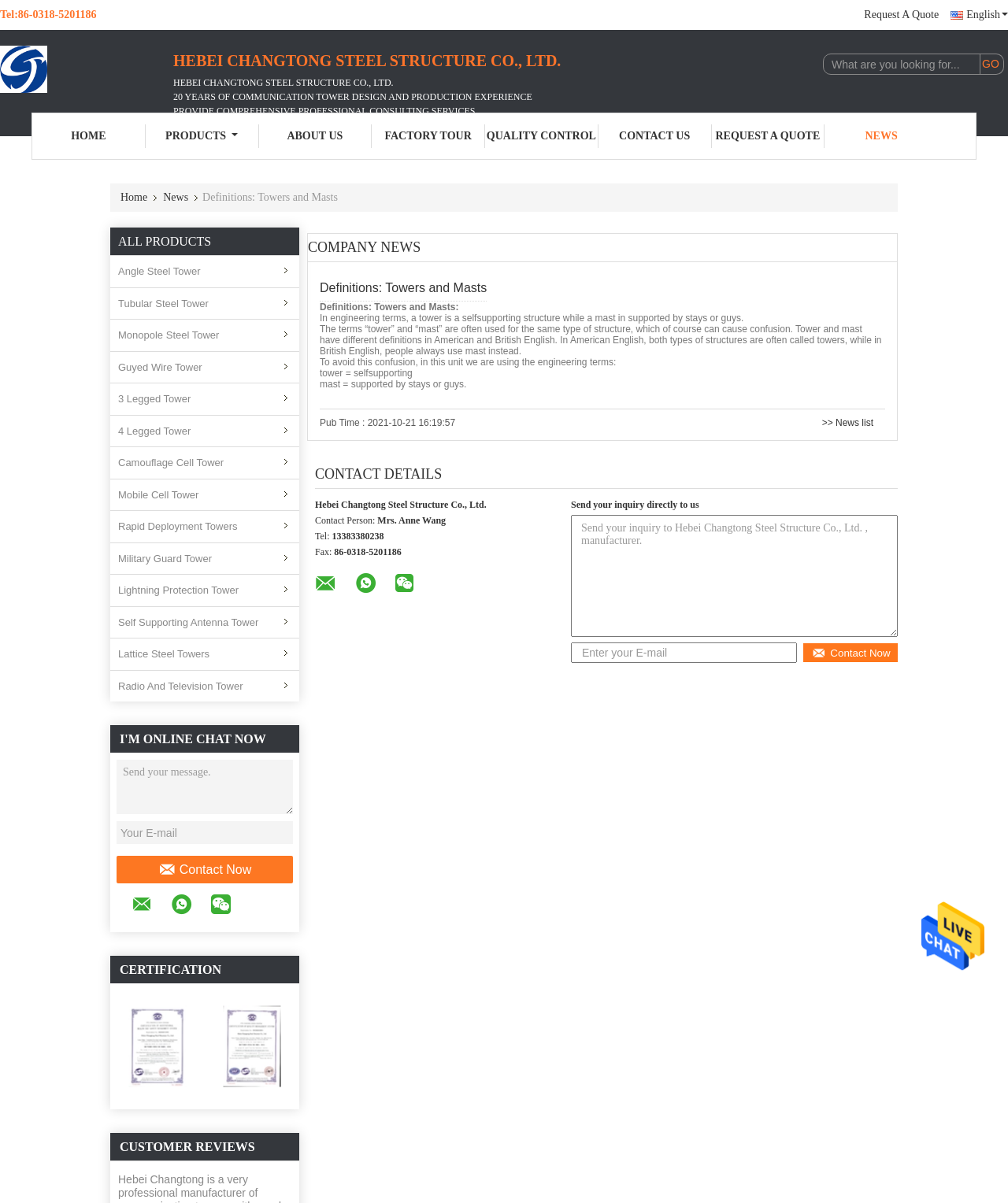Construct a comprehensive caption that outlines the webpage's structure and content.

This webpage is about China Hebei Changtong Steel Structure Co., Ltd., a company that specializes in steel structure products. At the top of the page, there is a navigation menu with links to different sections of the website, including "Home", "Products", "About Us", "Factory Tour", "Quality Control", "Contact Us", "Request a Quote", and "News".

Below the navigation menu, there is a section that displays the company's contact information, including a phone number and an email address. There is also a "Send Message" button and a "Request a Quote" link.

On the left side of the page, there is a sidebar that lists different types of steel structure products, including "Angle Steel Tower", "Tubular Steel Tower", "Monopole Steel Tower", and others.

The main content of the page is an article titled "Definitions: Towers and Masts". The article explains the difference between towers and masts in engineering terms, and how the terms are used differently in American and British English. The article also provides definitions for towers and masts, and explains how to avoid confusion when using these terms.

Below the article, there is a section that displays customer reviews, and another section that displays the company's certification information, including images of certification documents.

At the bottom of the page, there is a section that displays the company's contact details, including a contact person's name, phone number, and email address. There is also a form that allows users to send an inquiry directly to the company.

Throughout the page, there are several buttons and links that allow users to navigate to different sections of the website or to contact the company. There are also several images, including a logo and certification documents.